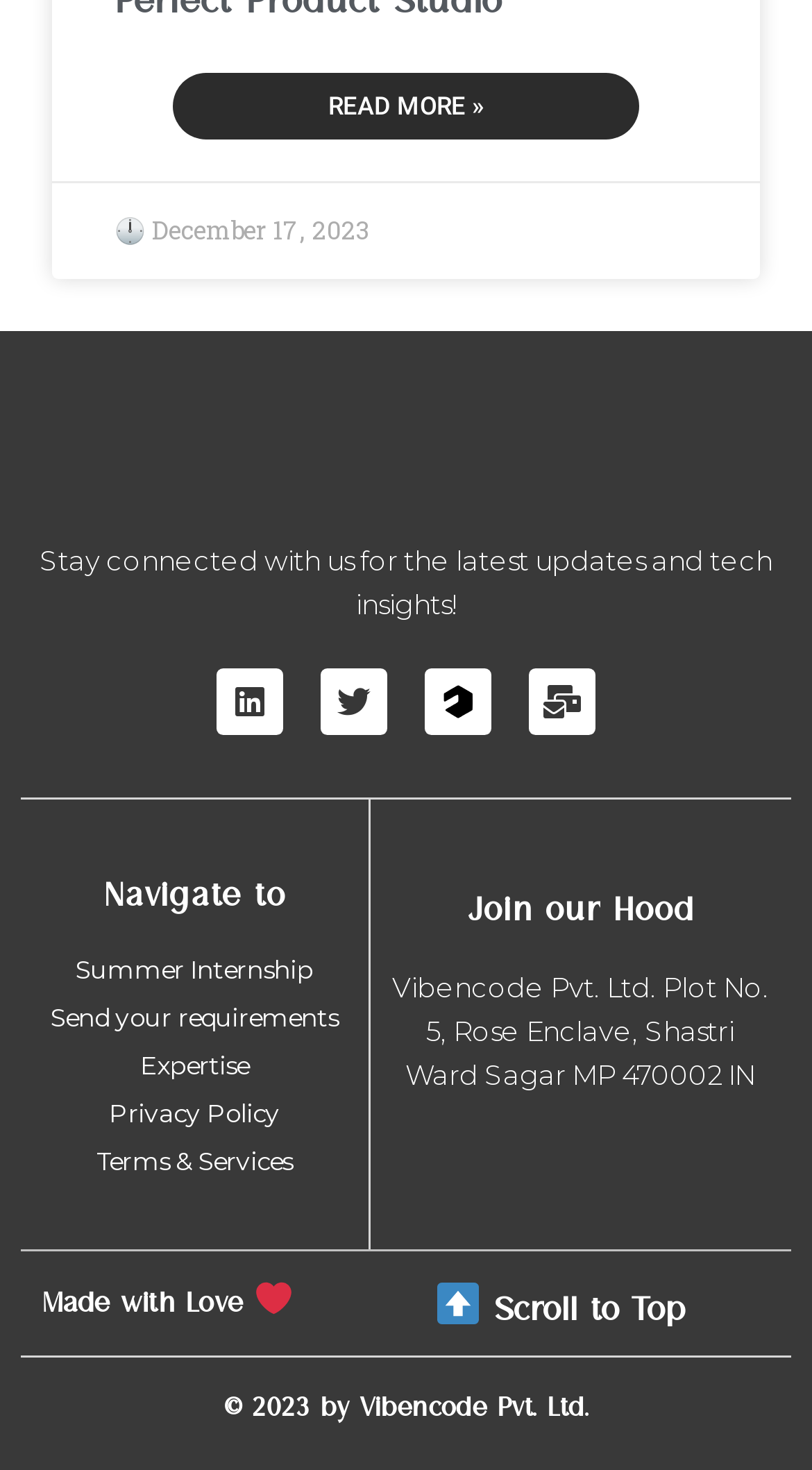Locate the bounding box coordinates of the area where you should click to accomplish the instruction: "Follow on Linkedin".

[0.267, 0.454, 0.349, 0.5]